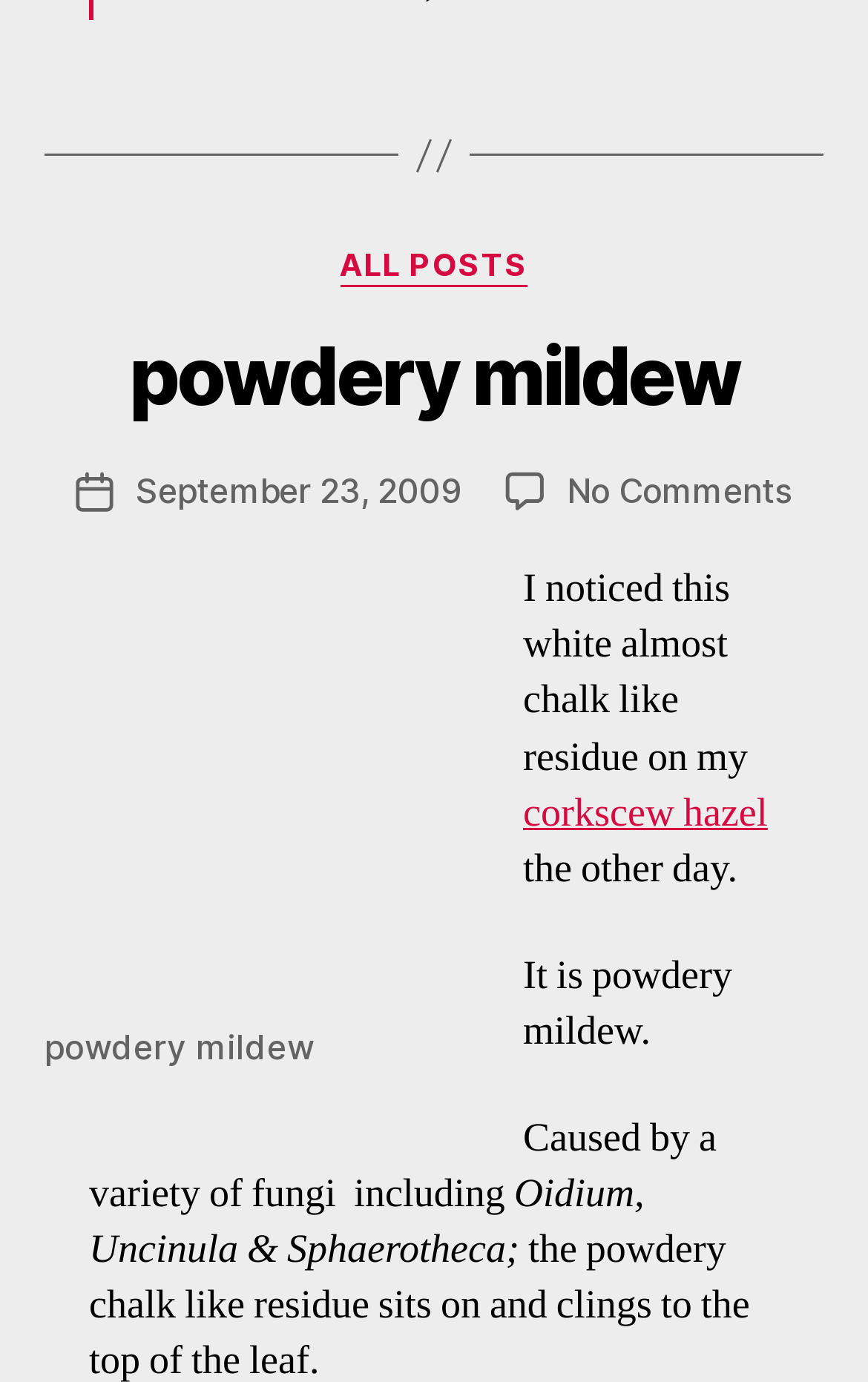Please identify the bounding box coordinates of the area that needs to be clicked to follow this instruction: "view the 'ALL POSTS' category".

[0.392, 0.177, 0.608, 0.207]